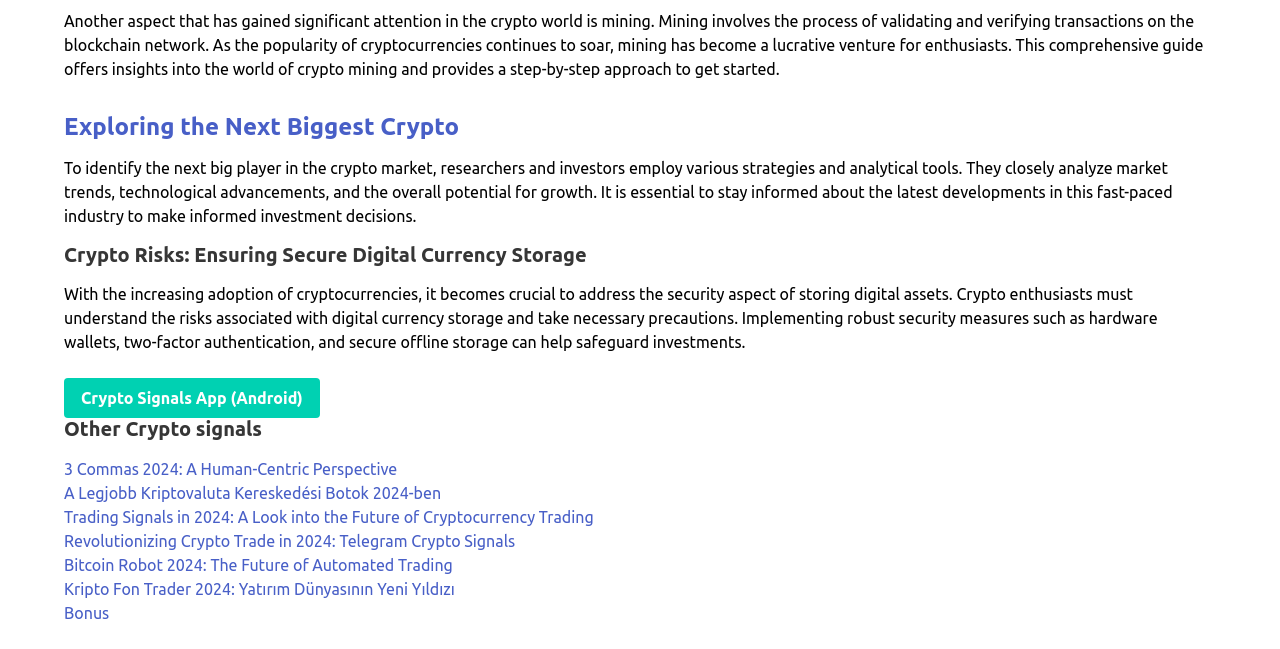What is the main topic of the webpage?
Answer with a single word or phrase, using the screenshot for reference.

Crypto